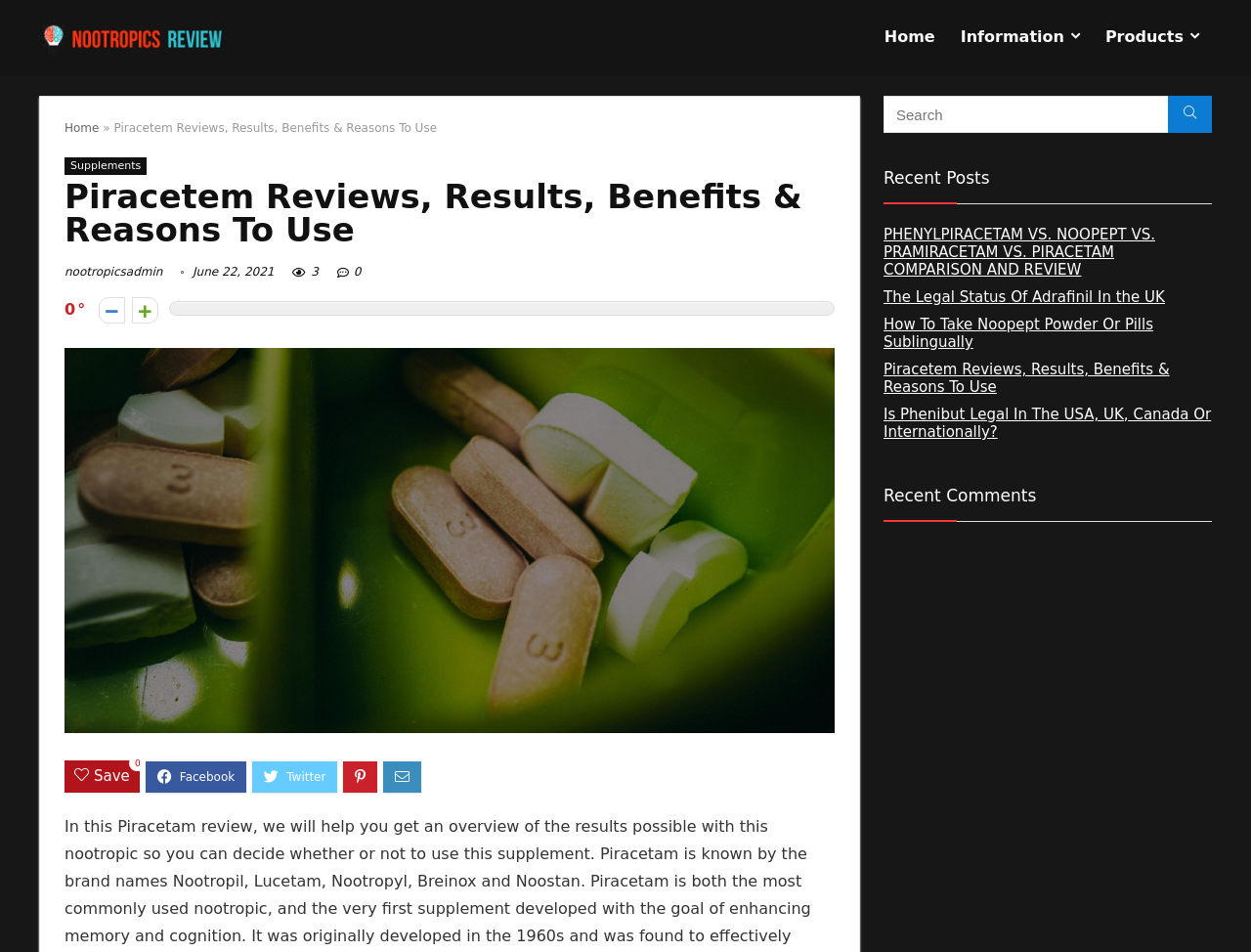Give a detailed overview of the webpage's appearance and contents.

This webpage is a review of Piracetam, a nootropic supplement. At the top left, there is a logo of NootropicsReview.org, accompanied by a link to the website's homepage. To the right of the logo, there are three links: "Home", "Information", and "Products". Below these links, there is a heading that reads "Piracetem Reviews, Results, Benefits & Reasons To Use". 

Underneath the heading, there is a section with the author's name, "nootropicsadmin", and the date "June 22, 2021". There are also two buttons with icons, possibly for social media sharing. 

On the left side of the page, there is a table with an image of a person, possibly related to the review. Below the table, there is a figure with an image, likely the header image for the review. 

On the right side of the page, there is a search bar with a textbox and a search button. Below the search bar, there is a section titled "Recent Posts" with five links to other articles, including a comparison of nootropics and reviews of other supplements. 

At the bottom of the page, there is a button that reads "Save".